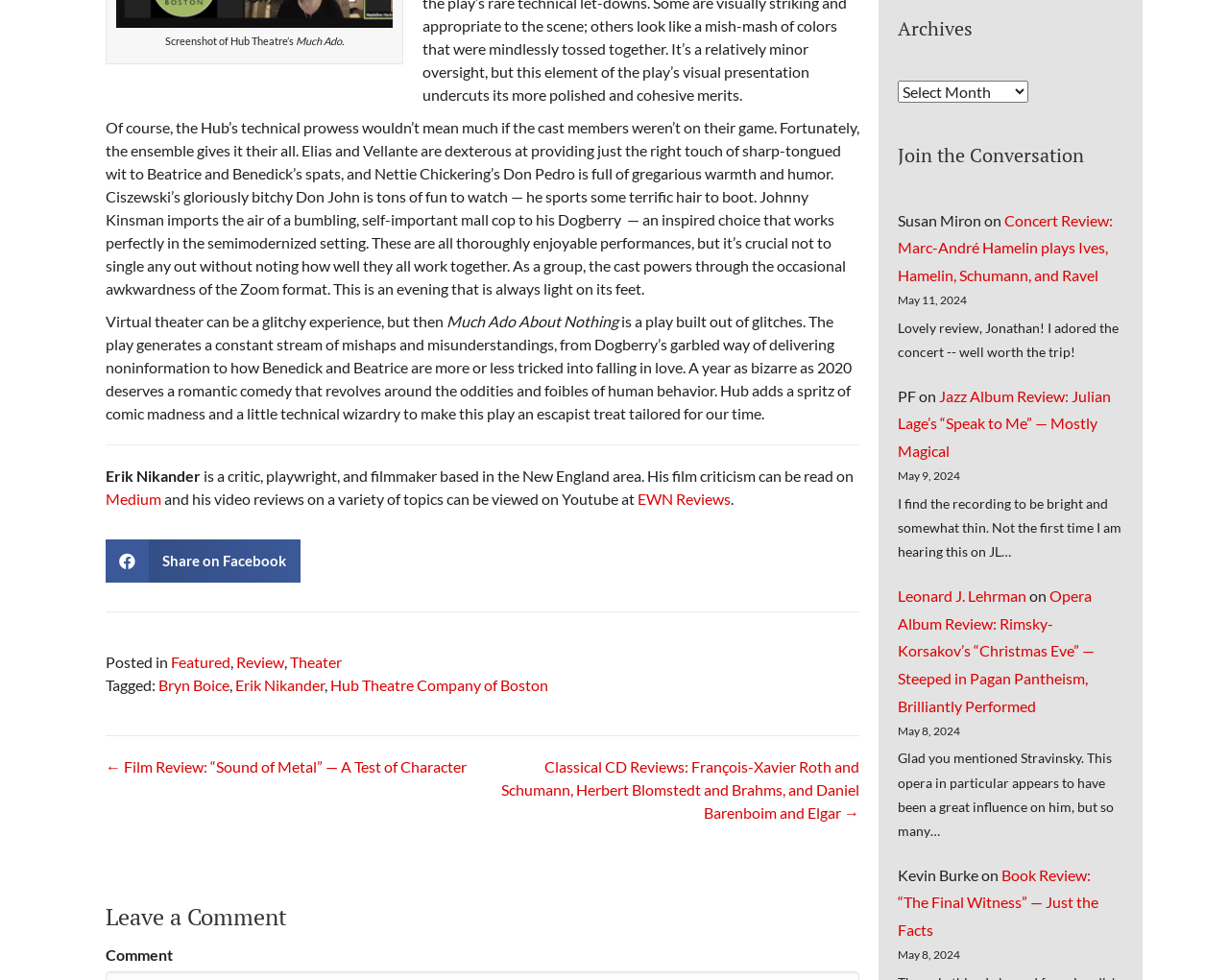Answer with a single word or phrase: 
What is the format of the review?

Virtual theater